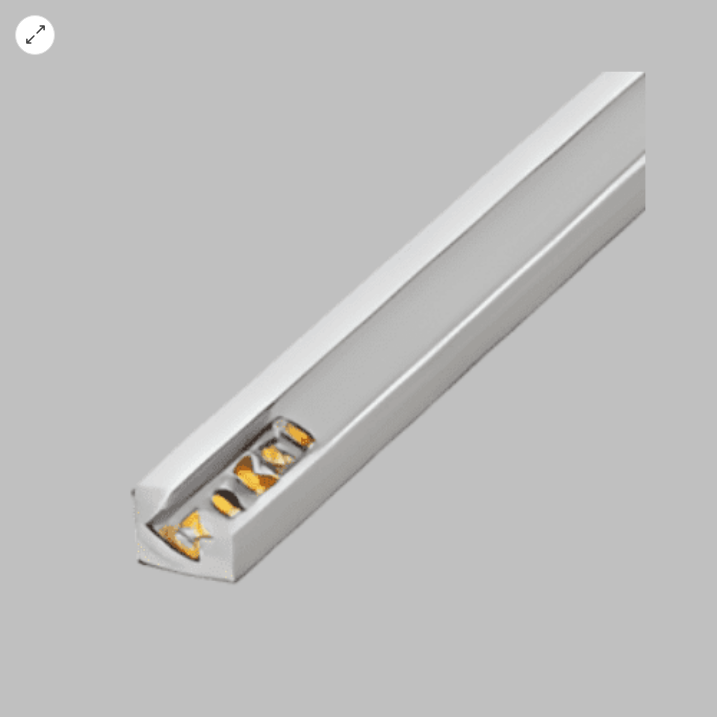Offer an in-depth caption for the image presented.

This image showcases the "Profile Texas Mini," a sleek, modern LED profile designed for diverse lighting applications. The profile, which measures 10x10mm, is optimized for various surfaces, making it ideal for installations where space is at a premium. Notably, it accommodates LED strips with a maximum width of 5mm and is compatible with power ratings not exceeding 15 watts per meter. The frosted cover enhances light diffusion, creating a soft, ambient glow that elevates any space's aesthetic. The profile's clean lines and minimalist design make it a versatile choice for both residential and commercial environments.